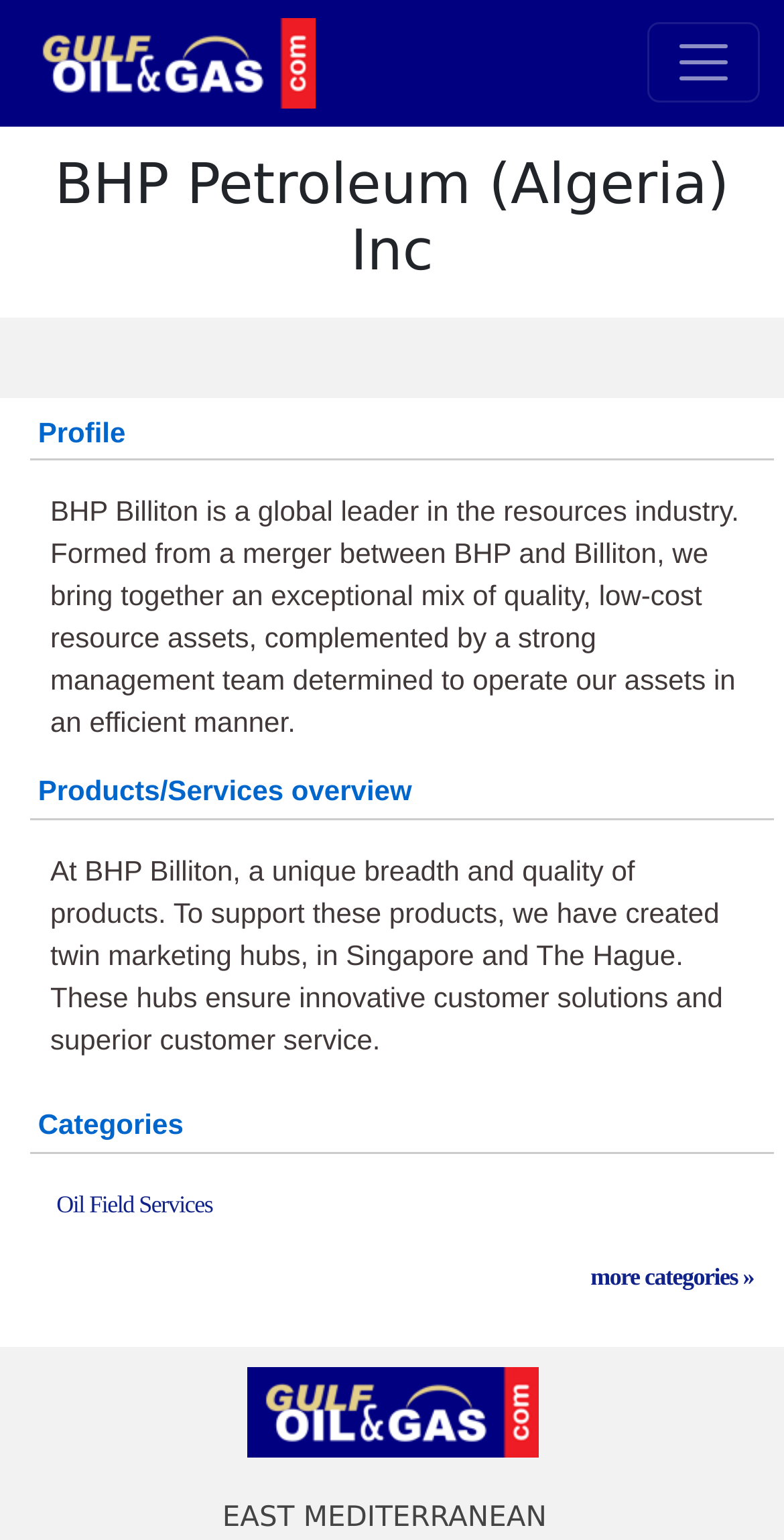Describe the entire webpage, focusing on both content and design.

The webpage is about the corporate profile of BHP Petroleum (Algeria) Inc, providing an overview of the company's activities and key products and services. 

At the top left of the page, there is a link to "Gulf Oil and Gas" accompanied by an image with the same name. Next to it, on the right side, is a button to toggle navigation. 

Below these elements, there is a large heading that spans the entire width of the page, displaying the company name "BHP Petroleum (Algeria) Inc". 

Underneath the company name, there is a smaller heading "Profile" located near the top left of the page. 

The main content of the page is divided into three sections. The first section describes the company, stating that BHP Billiton is a global leader in the resources industry, formed from a merger between BHP and Billiton. 

Below this section, there is a heading "Products/Services overview" located near the top left of the page. The corresponding section describes the unique breadth and quality of products offered by BHP Billiton, with twin marketing hubs in Singapore and The Hague.

The third section is headed by "Categories" located near the top left of the page. This section lists several categories, including "Oil Field Services" and provides a link to "more categories". 

At the bottom of the page, there are three links: "Gulf Oil and Gas" accompanied by an image, "EAST MEDITERRANEAN", and another "Gulf Oil and Gas" link.